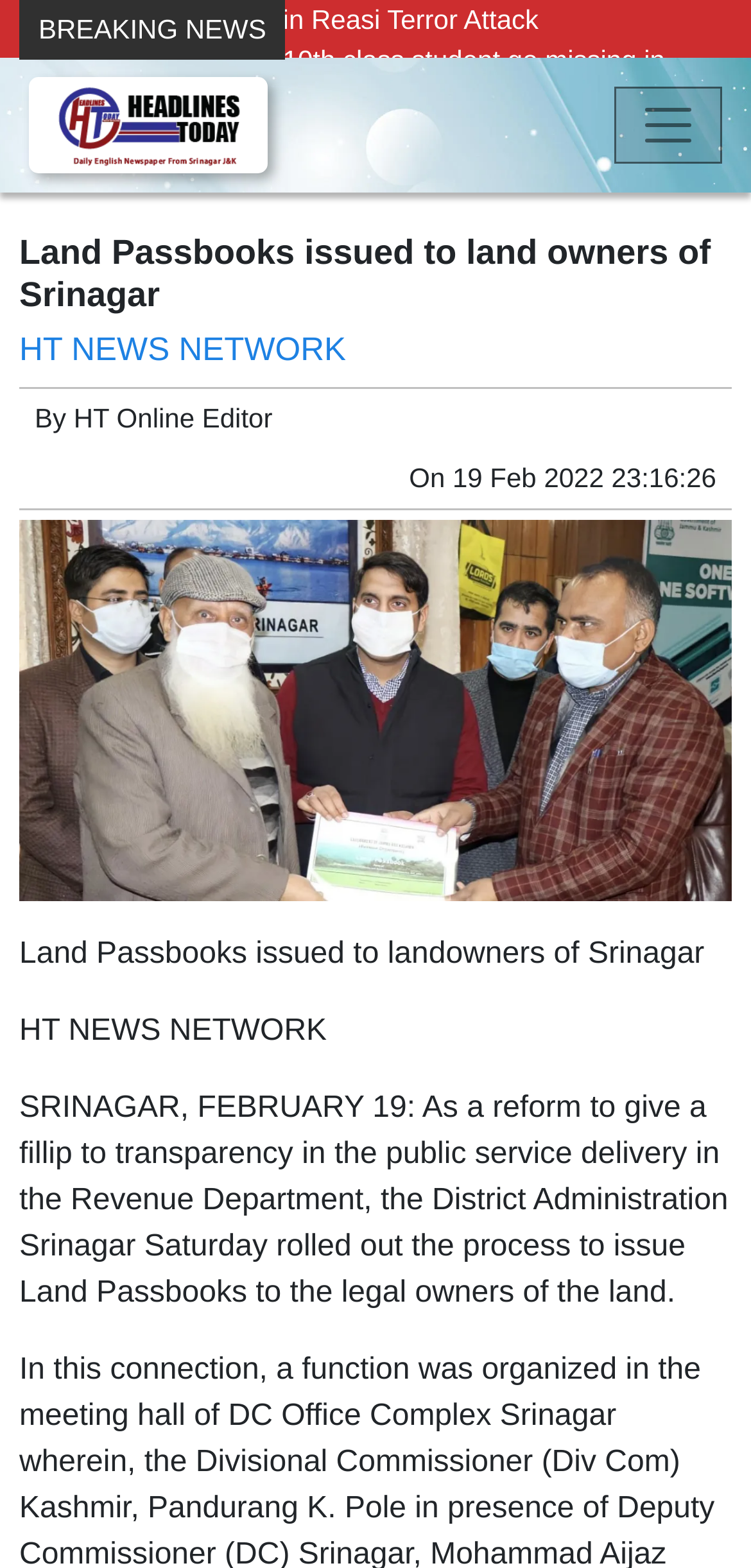What is the current rank of Srinagar in Swachh Sarvekshan Grameen?
Respond to the question with a single word or phrase according to the image.

First